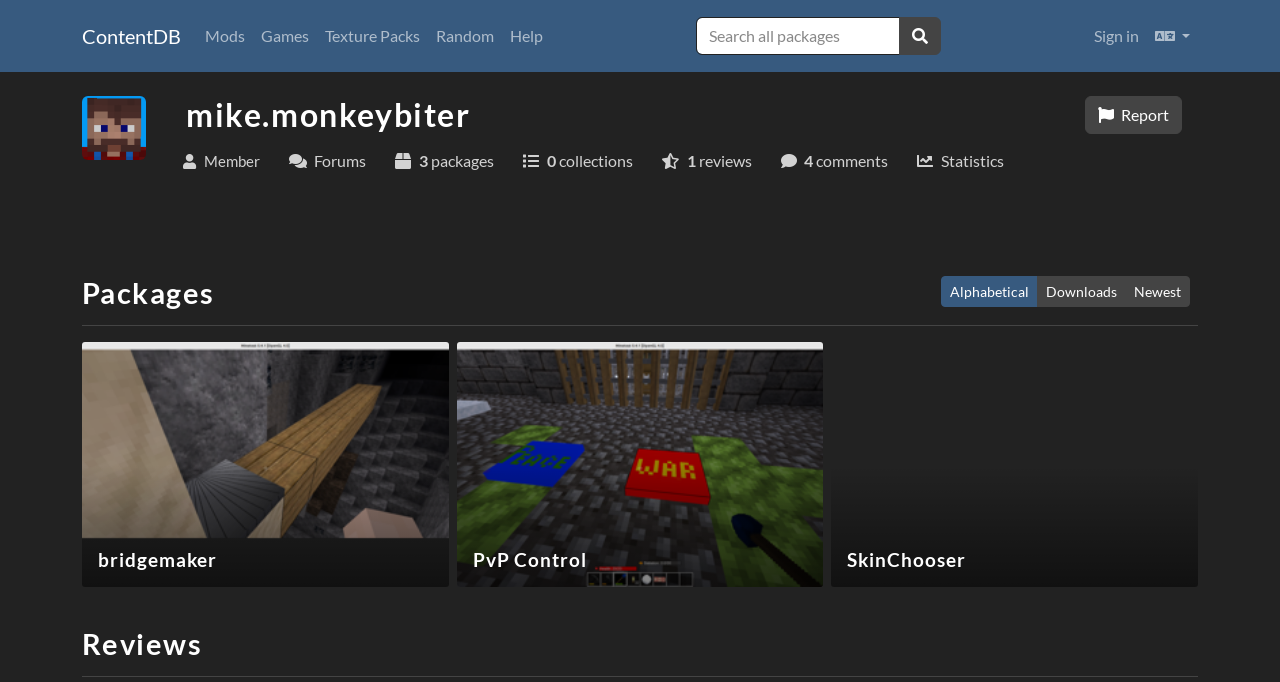Please determine the bounding box coordinates of the element's region to click in order to carry out the following instruction: "View mike.monkeybiter's profile". The coordinates should be four float numbers between 0 and 1, i.e., [left, top, right, bottom].

[0.064, 0.141, 0.114, 0.235]